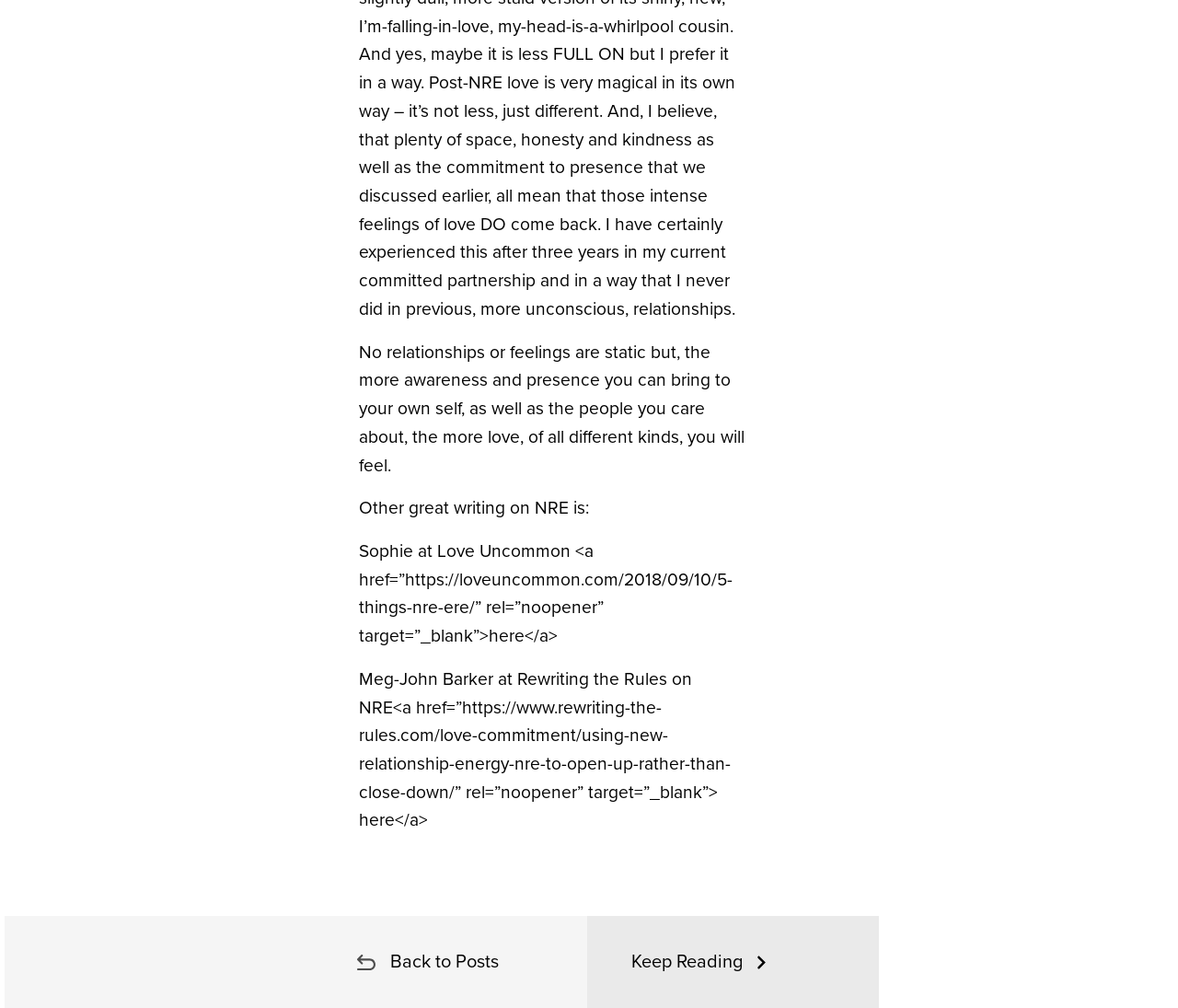Examine the image carefully and respond to the question with a detailed answer: 
What is the purpose of the 'Back to Posts' link?

The 'Back to Posts' link, accompanied by a back arrow icon, is likely used to navigate back to a previous page or a list of posts, allowing the user to easily return to a previous section of the website.